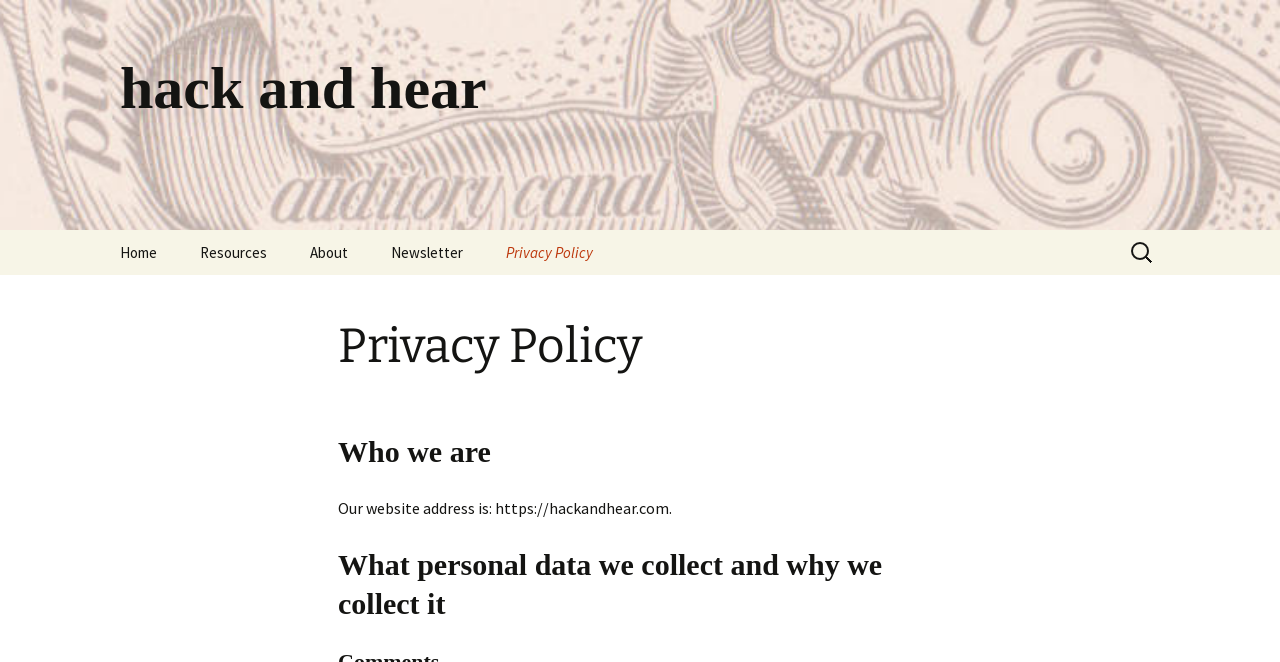Locate the bounding box coordinates of the clickable area needed to fulfill the instruction: "go to home page".

[0.078, 0.347, 0.138, 0.415]